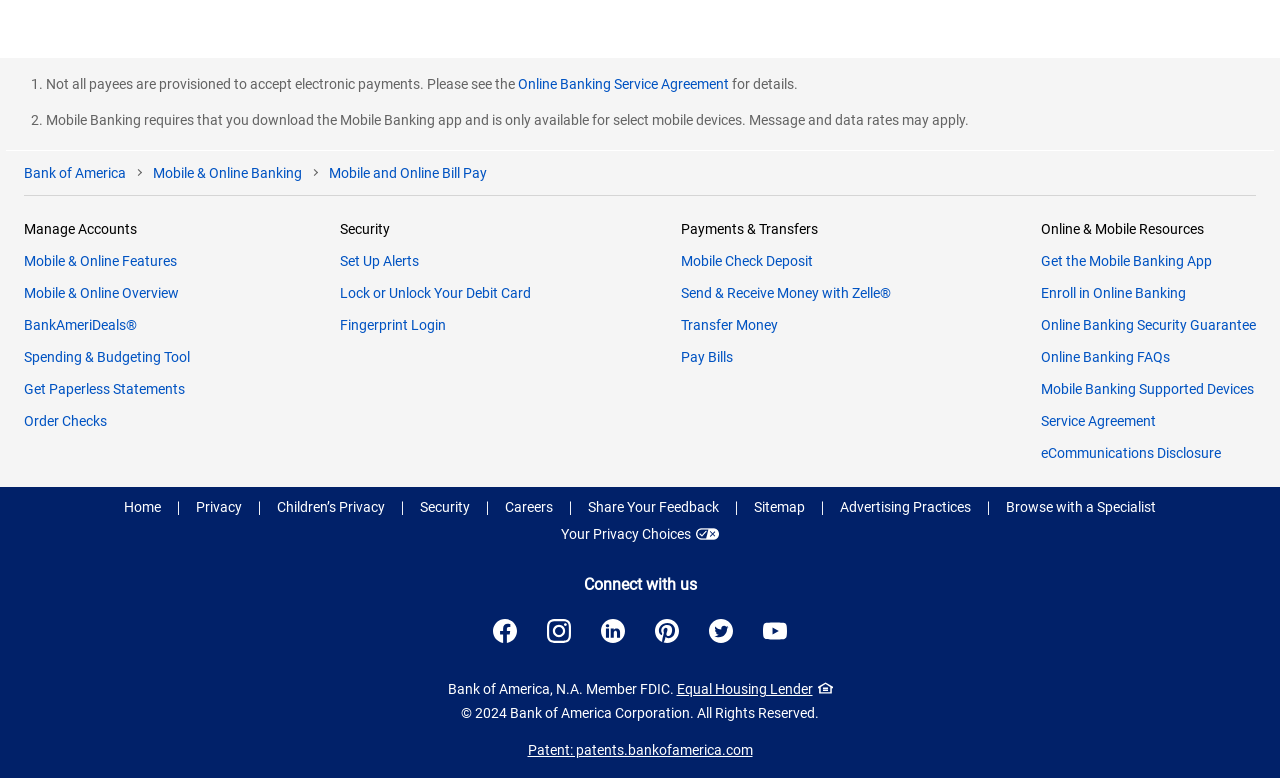Please provide a brief answer to the question using only one word or phrase: 
What is required to use Mobile Banking?

Mobile app and select devices